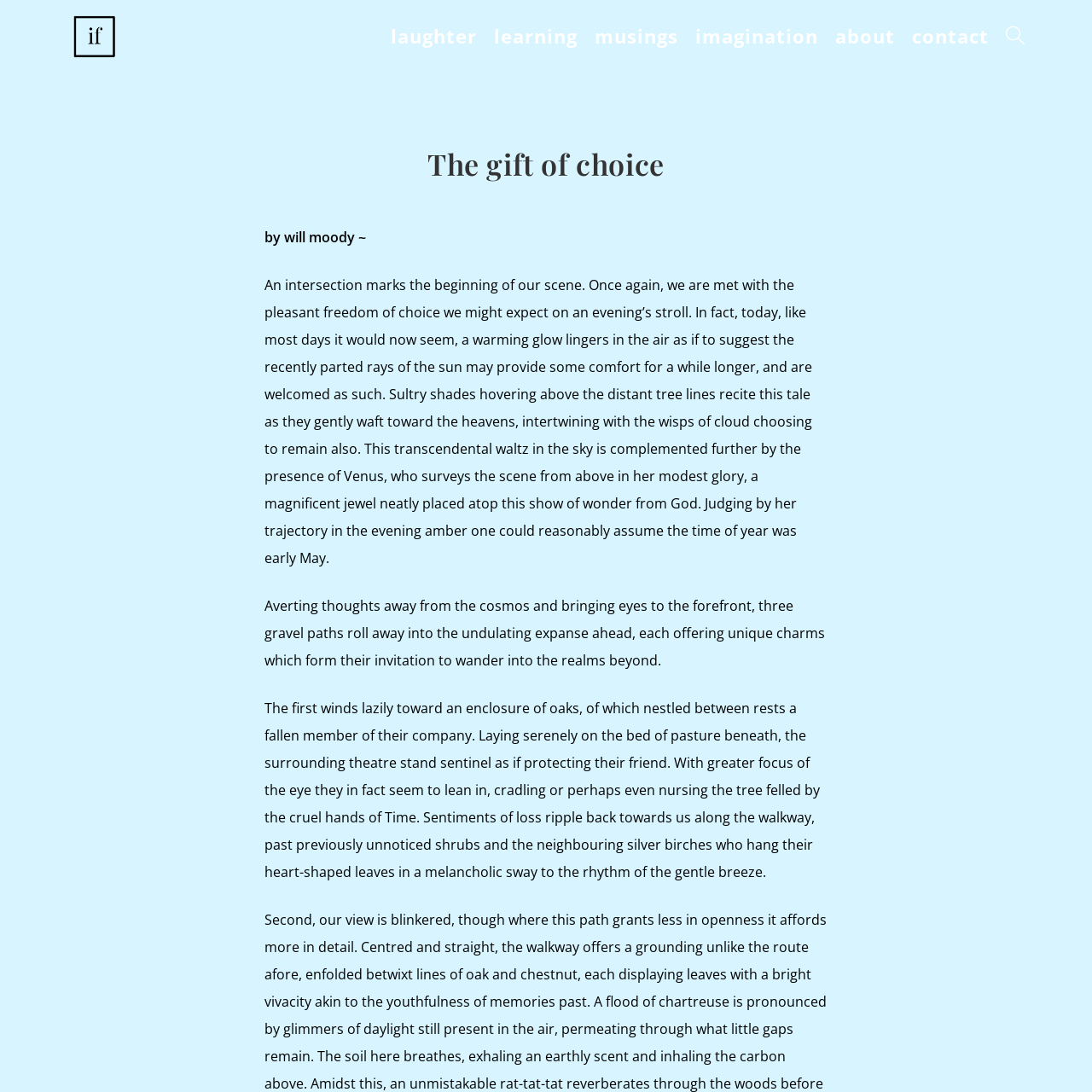Identify the bounding box coordinates of the HTML element based on this description: "Toggle website search".

[0.913, 0.008, 0.946, 0.059]